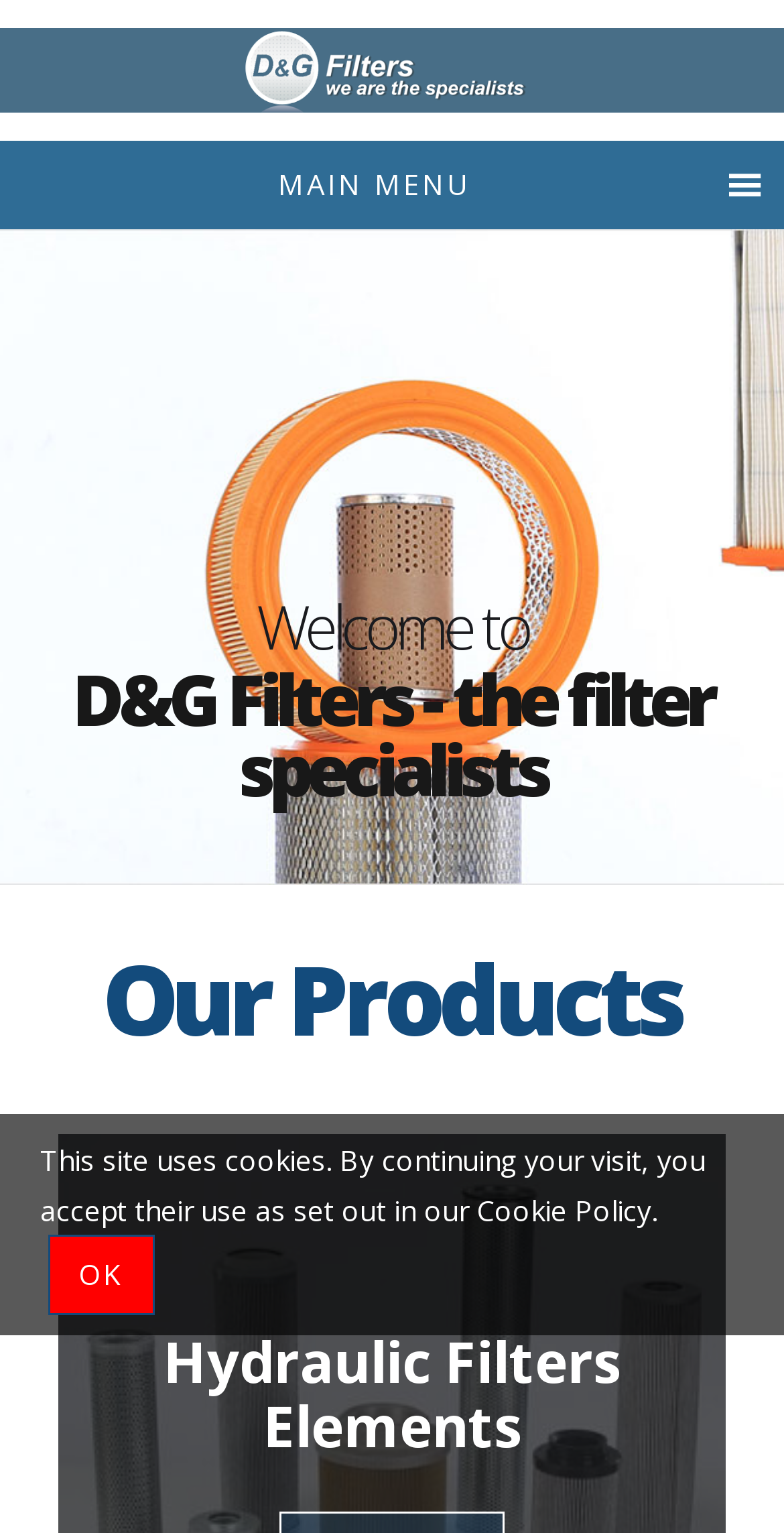What is the main product category?
Please provide a comprehensive and detailed answer to the question.

Based on the webpage structure, I can see that the main product category is 'Filtration Systems' as it is one of the top-level links and has a corresponding image, indicating its importance on the webpage.